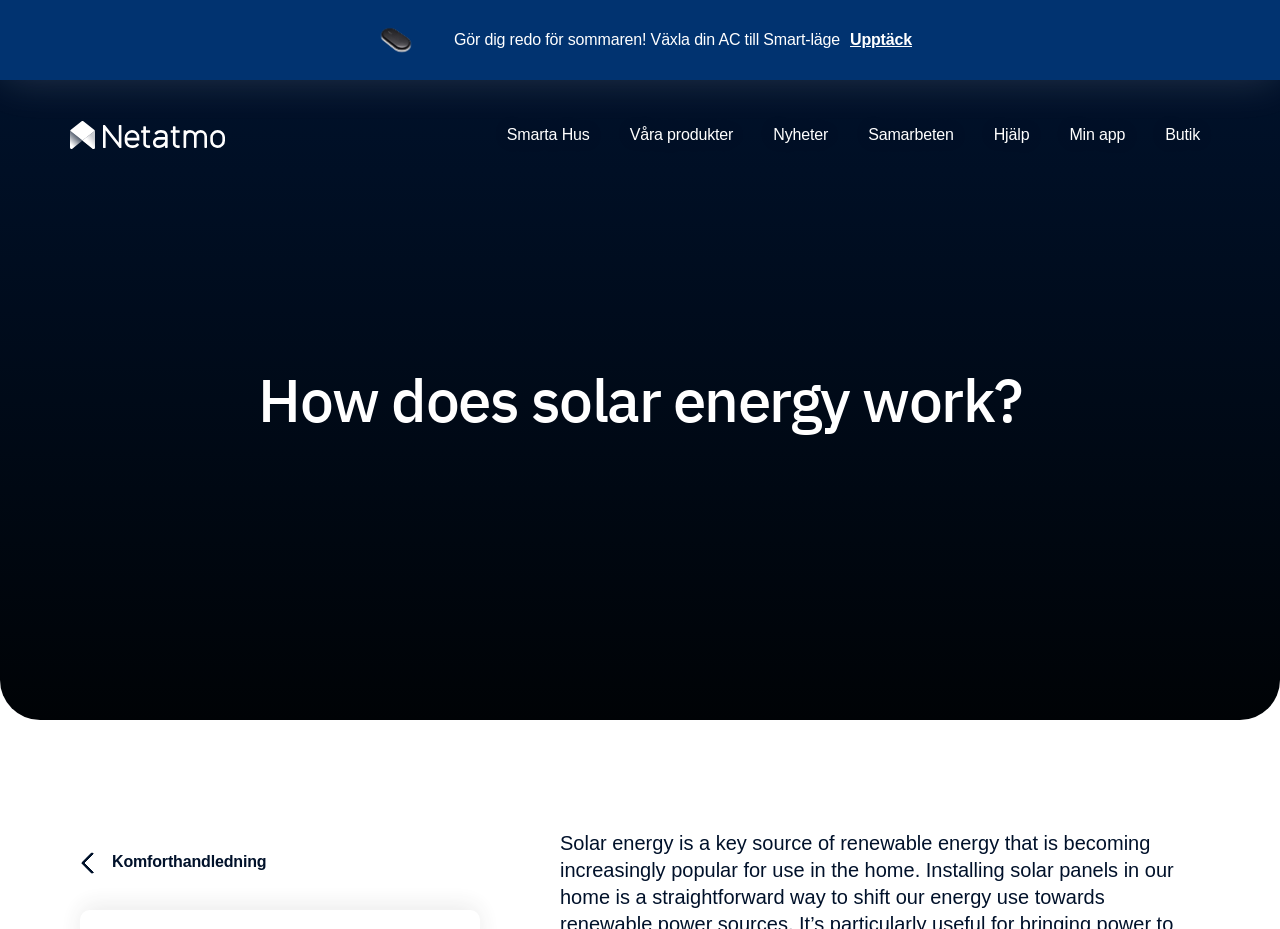Give a succinct answer to this question in a single word or phrase: 
How many links are in the footer section?

2